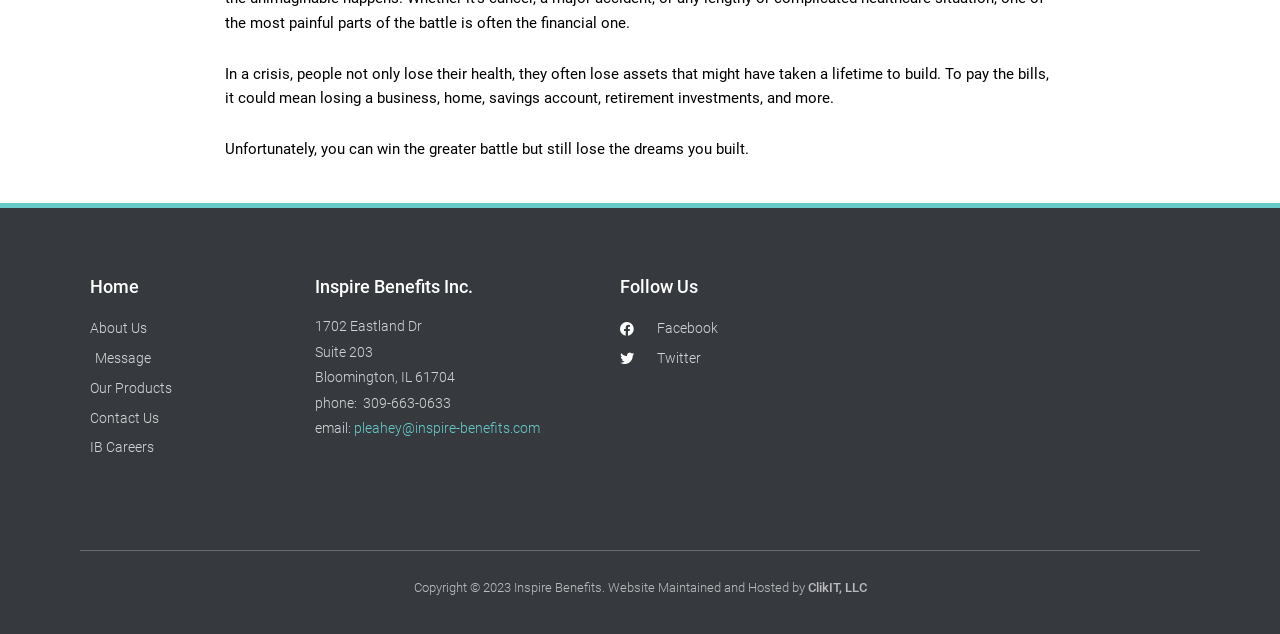Ascertain the bounding box coordinates for the UI element detailed here: "About Us". The coordinates should be provided as [left, top, right, bottom] with each value being a float between 0 and 1.

[0.07, 0.499, 0.23, 0.538]